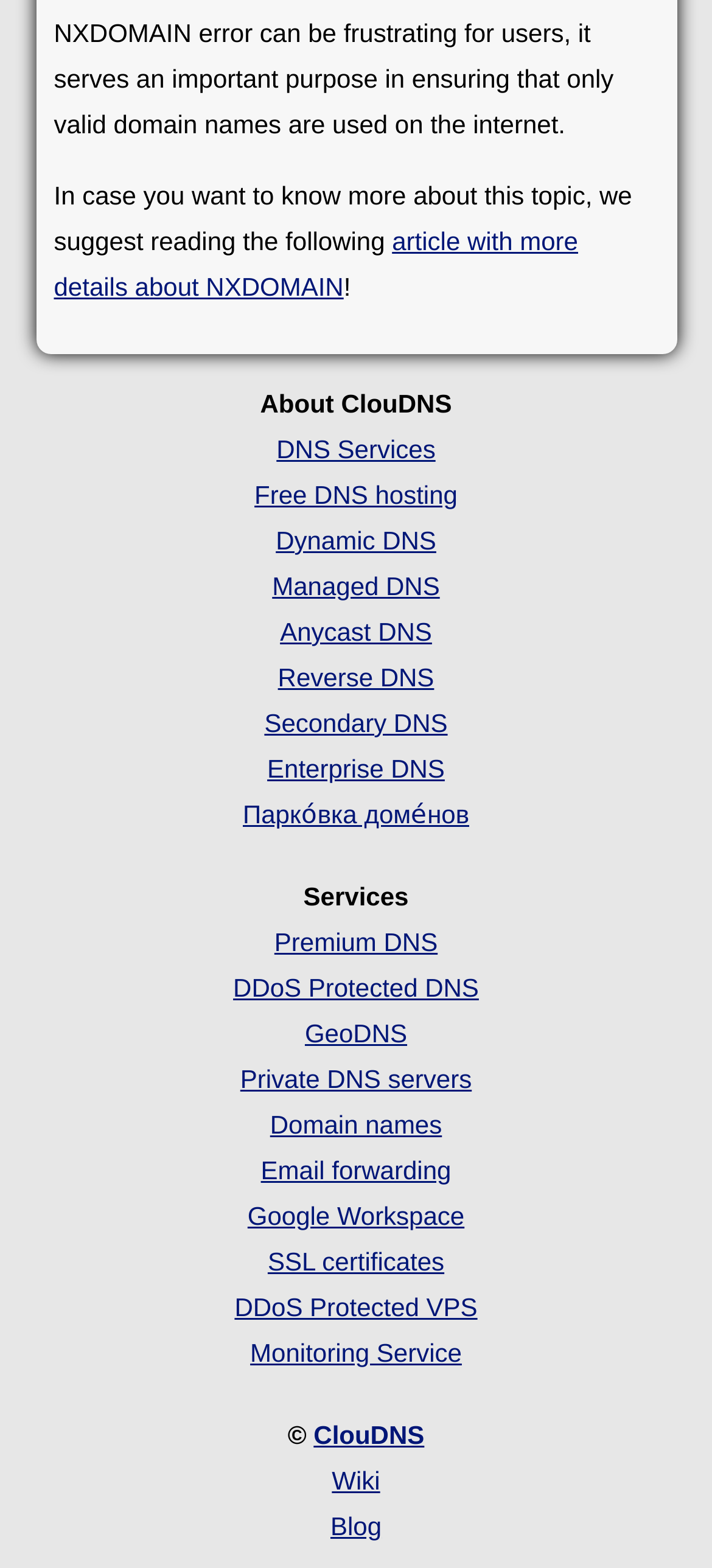Find the bounding box coordinates for the element that must be clicked to complete the instruction: "read the blog". The coordinates should be four float numbers between 0 and 1, indicated as [left, top, right, bottom].

[0.464, 0.964, 0.536, 0.982]